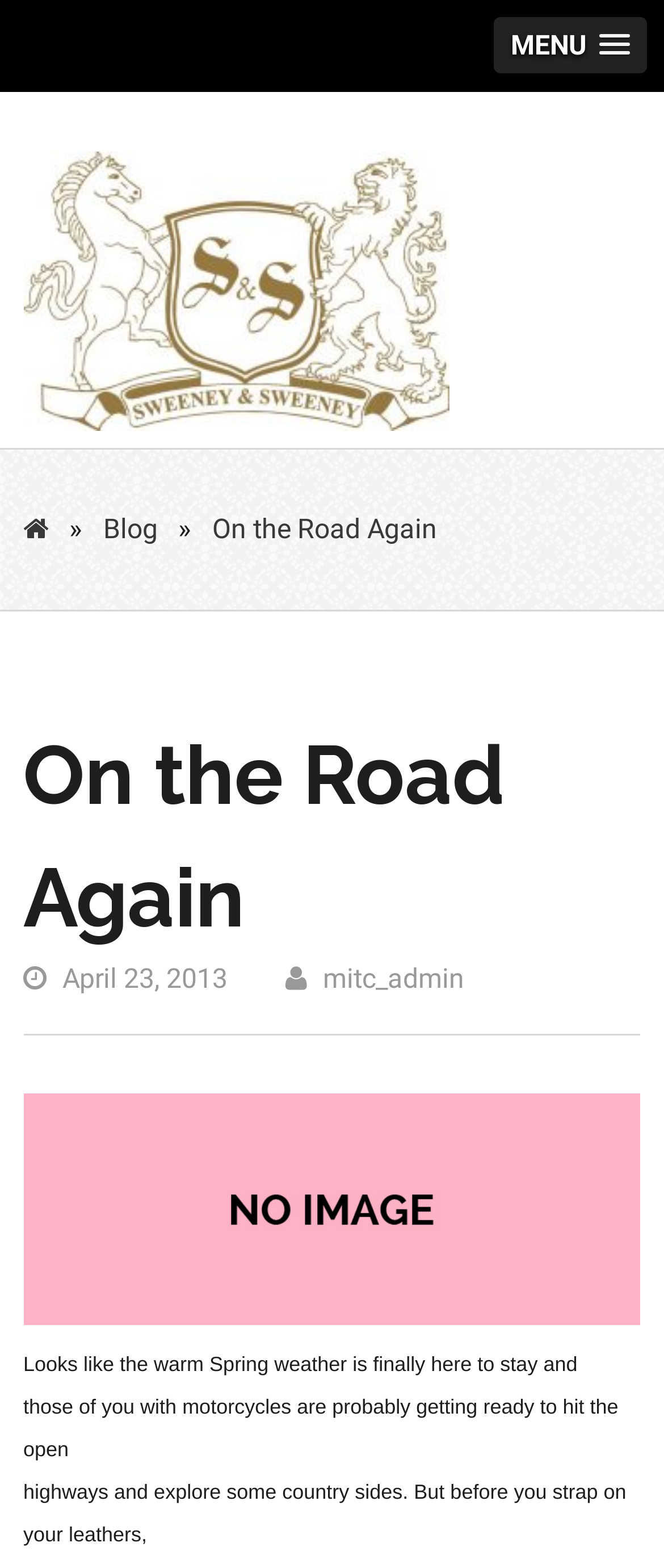Extract the bounding box coordinates for the UI element described as: "Blog".

[0.156, 0.327, 0.238, 0.348]